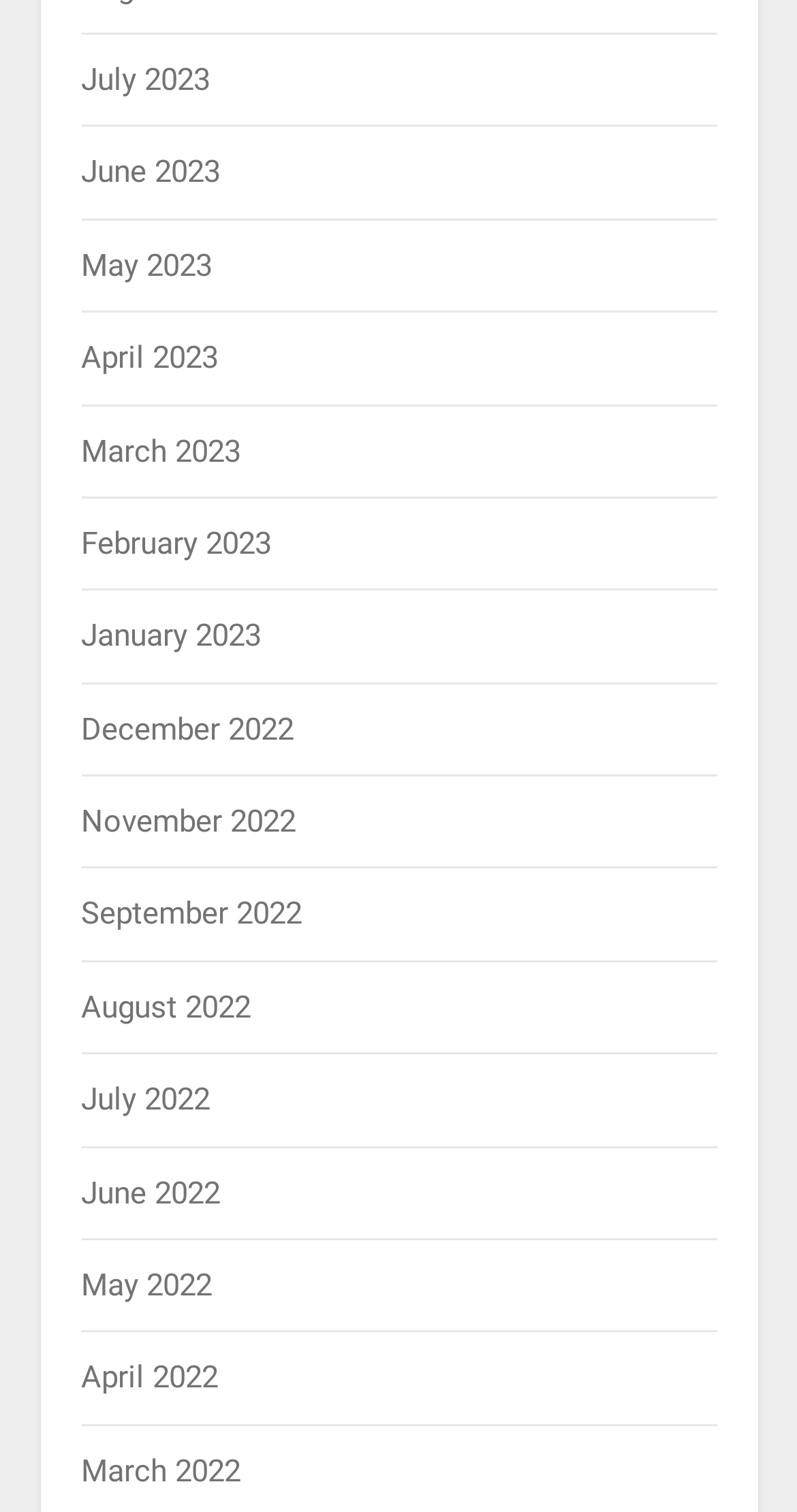Determine the bounding box coordinates for the clickable element required to fulfill the instruction: "view January 2023". Provide the coordinates as four float numbers between 0 and 1, i.e., [left, top, right, bottom].

[0.101, 0.408, 0.327, 0.433]